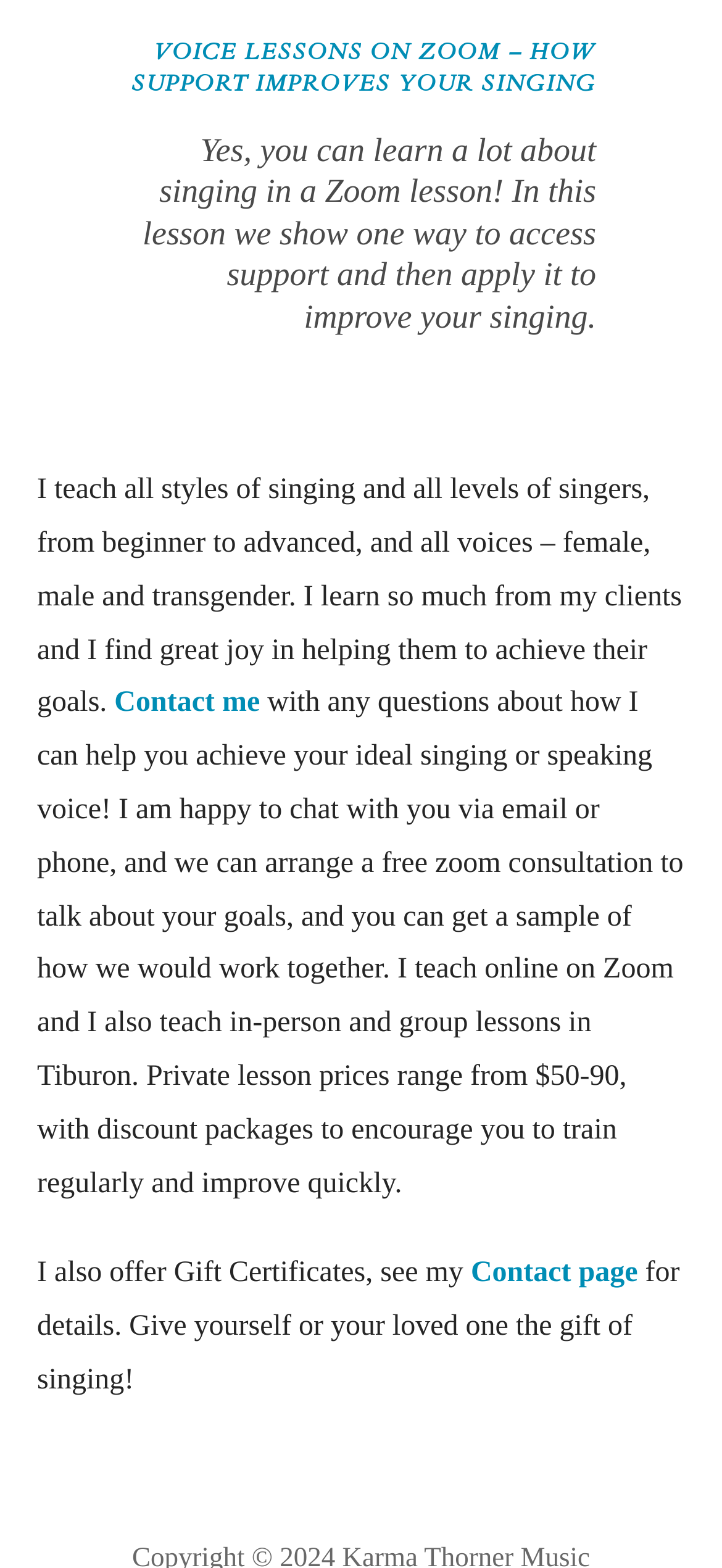What is the focus of the voice lessons? From the image, respond with a single word or brief phrase.

Singing